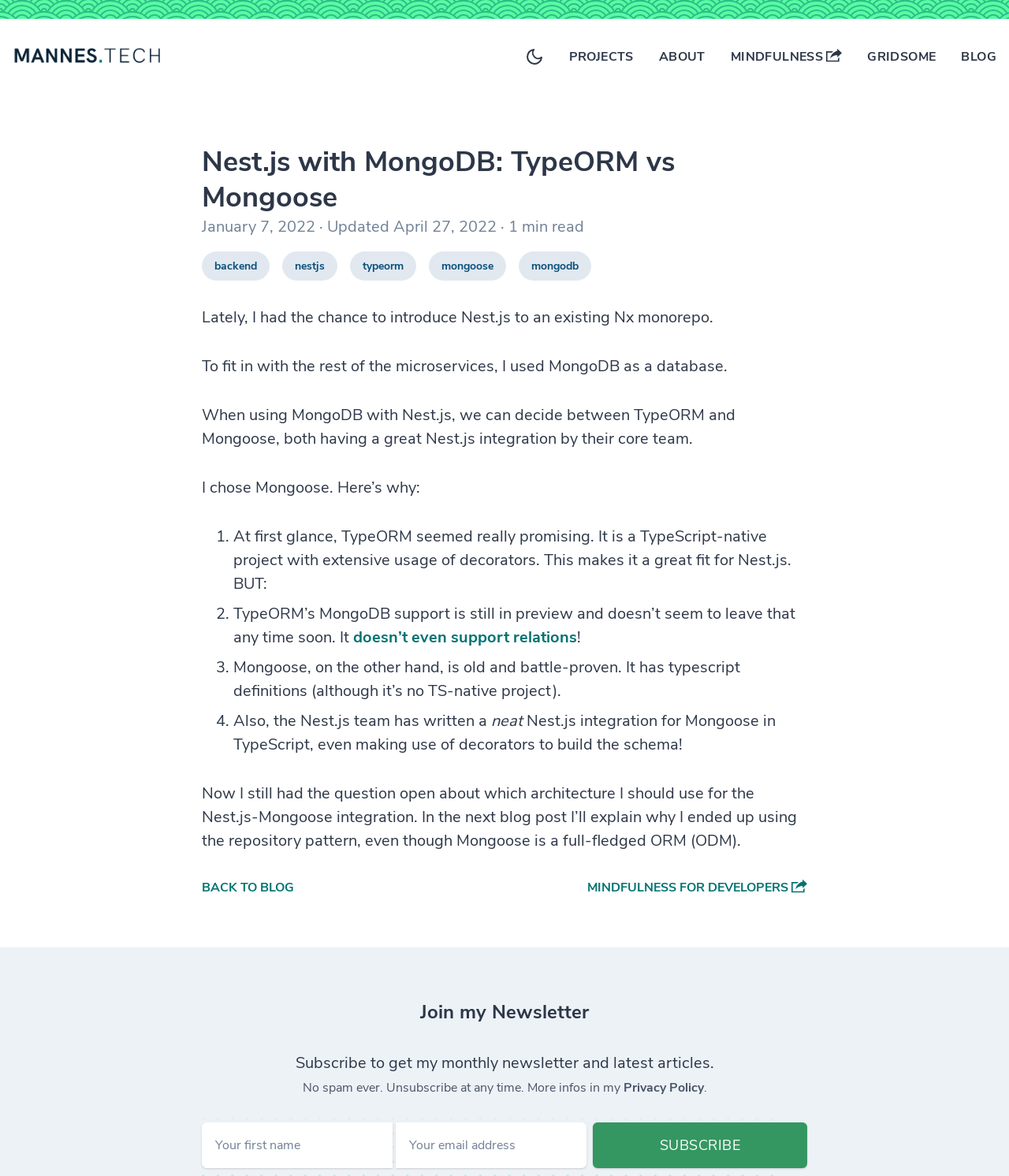How many links are there in the navigation menu? From the image, respond with a single word or brief phrase.

6